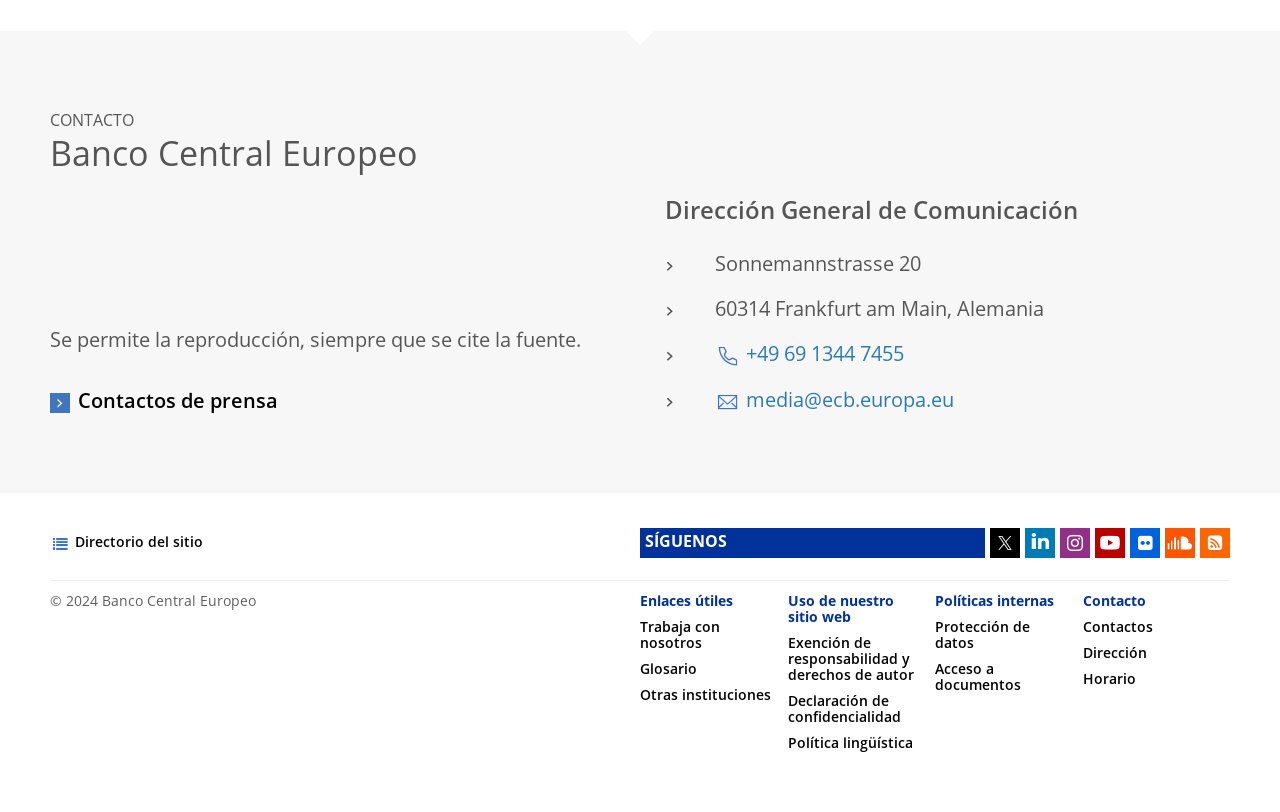Based on the description "parent_node: SÍGUENOS title="RSS news feeds"", find the bounding box of the specified UI element.

[0.938, 0.65, 0.961, 0.687]